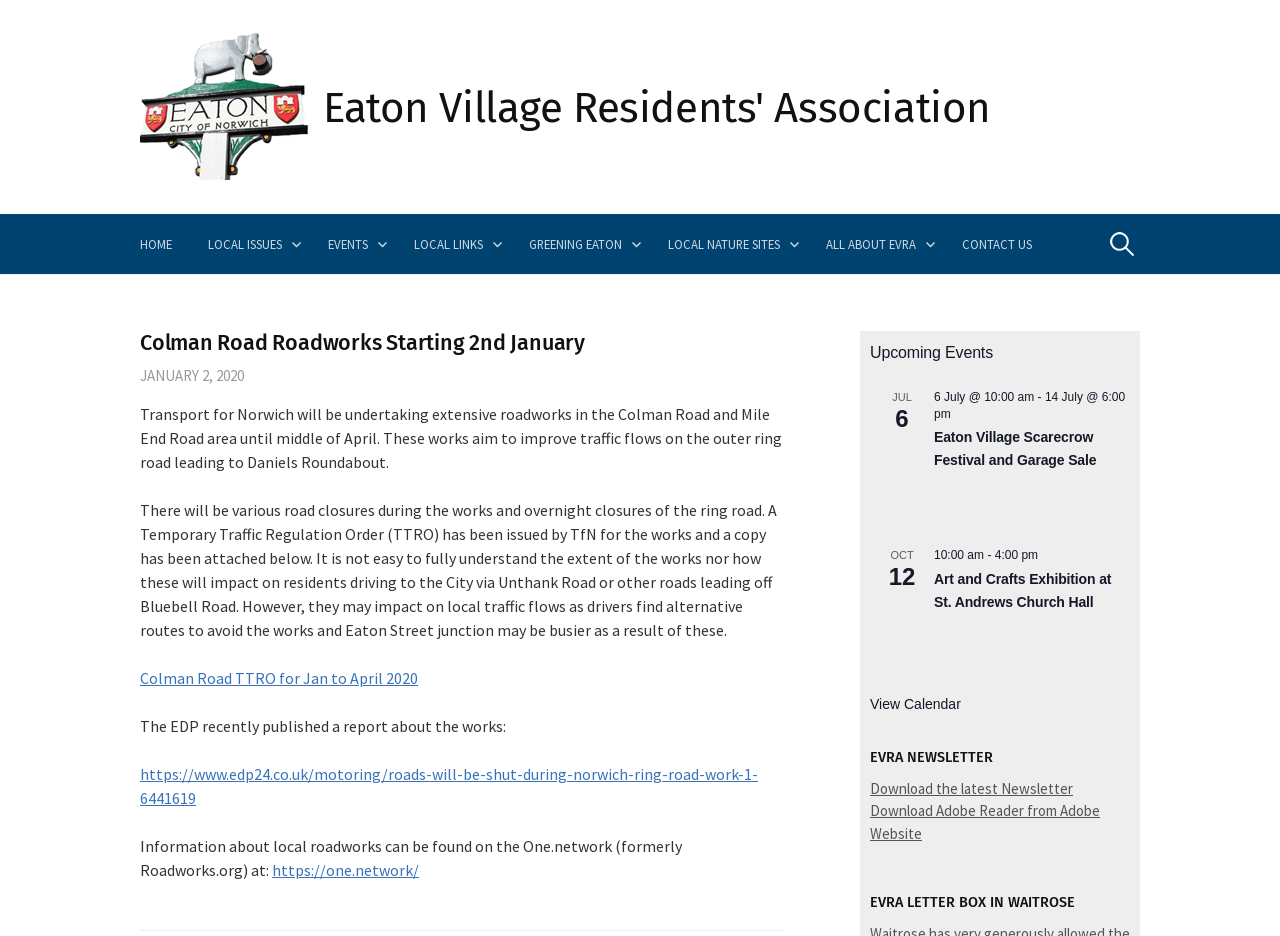Can you find the bounding box coordinates for the element that needs to be clicked to execute this instruction: "Click on HOME"? The coordinates should be given as four float numbers between 0 and 1, i.e., [left, top, right, bottom].

[0.109, 0.229, 0.148, 0.293]